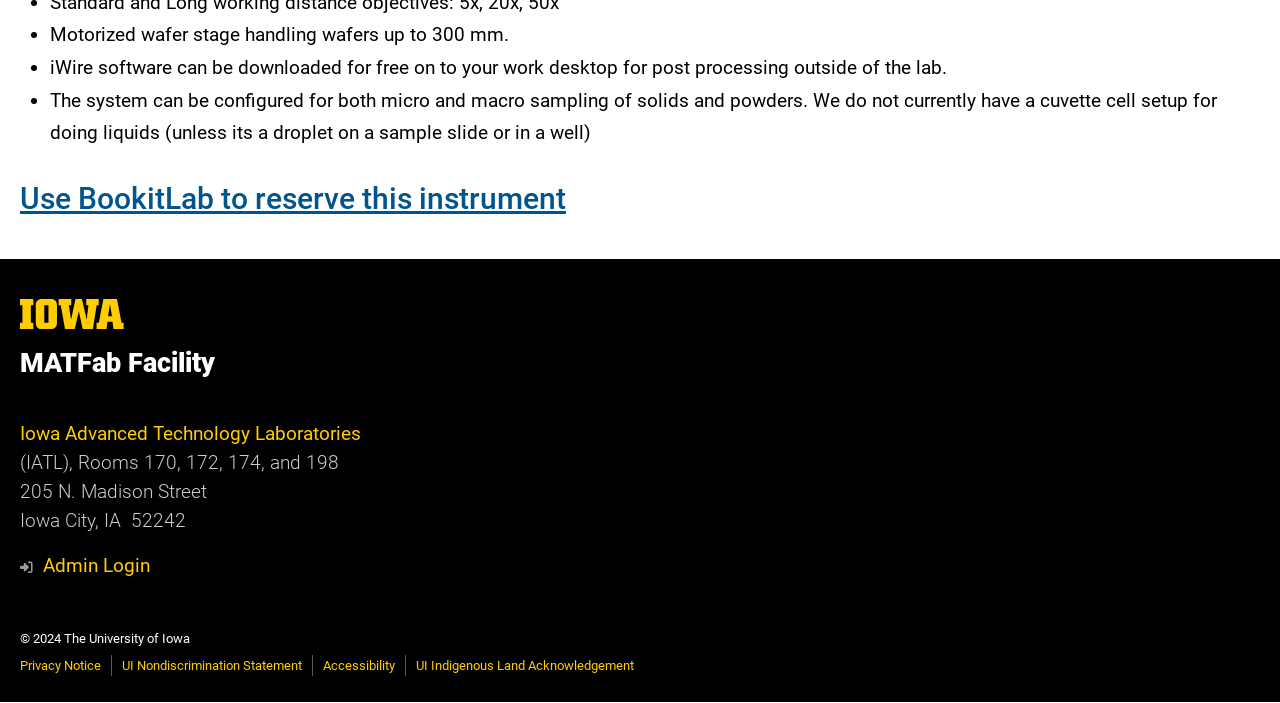Identify the bounding box coordinates for the element you need to click to achieve the following task: "Go to the MATFab Facility page". The coordinates must be four float values ranging from 0 to 1, formatted as [left, top, right, bottom].

[0.016, 0.498, 0.984, 0.536]